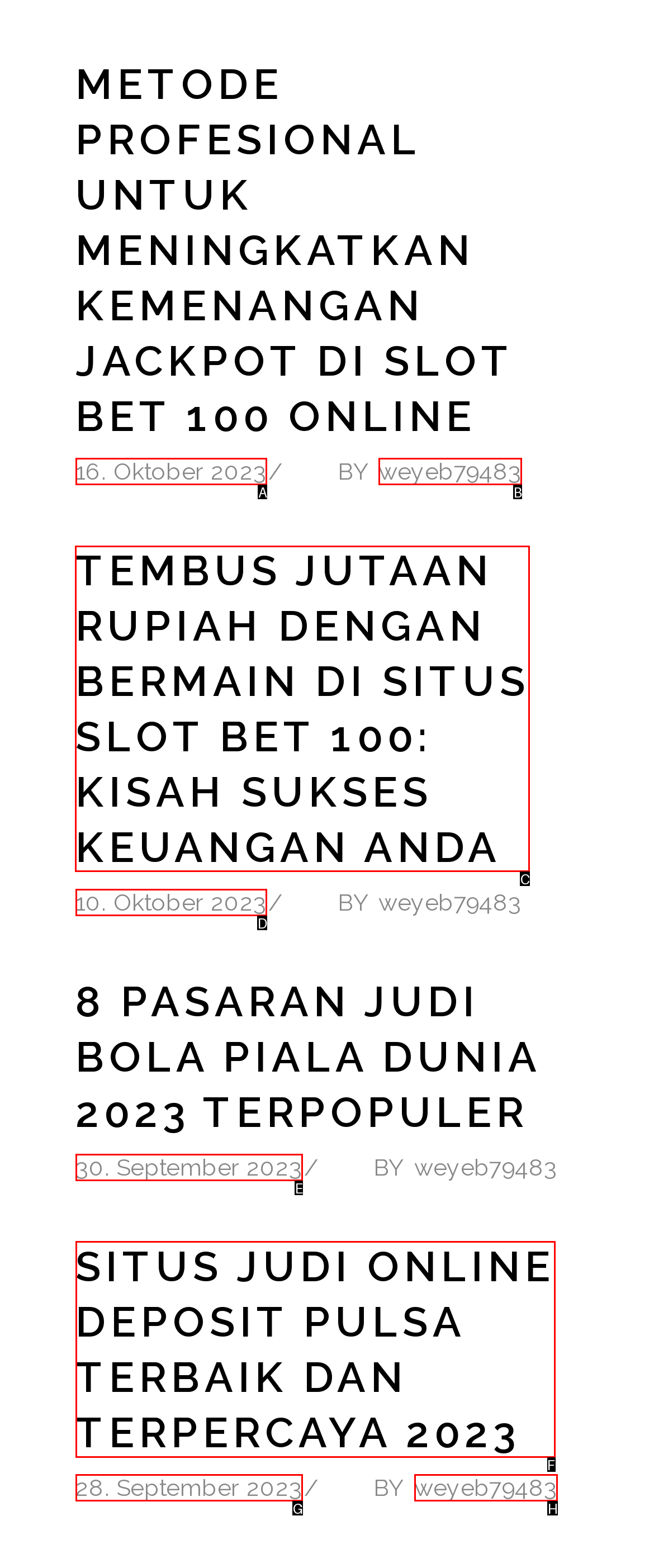Which HTML element should be clicked to perform the following task: View the article about winning millions of rupiah by playing on the Slot Bet 100 site
Reply with the letter of the appropriate option.

C